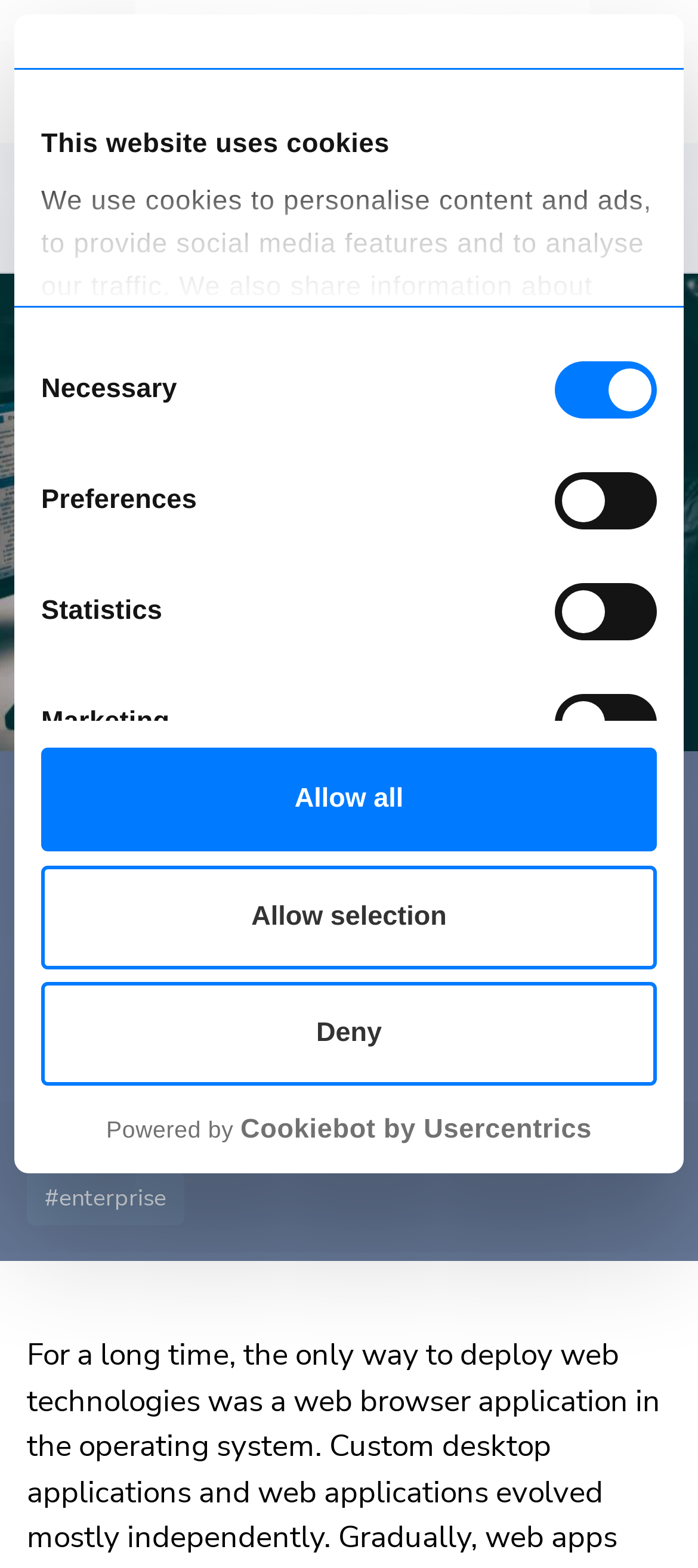Please give a succinct answer to the question in one word or phrase:
What is the text on the top-left corner of the webpage?

logo